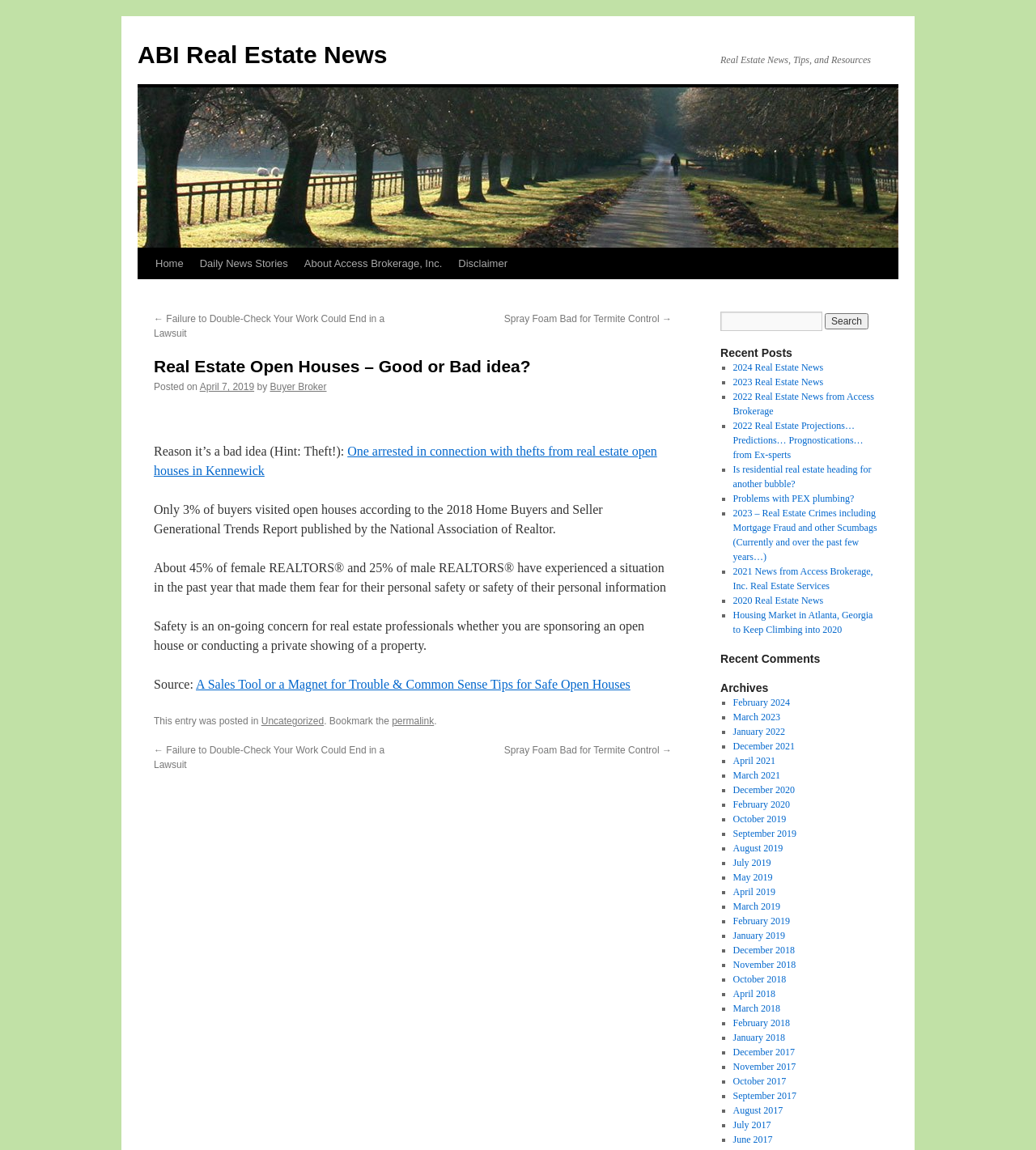Please find and report the bounding box coordinates of the element to click in order to perform the following action: "Click on the 'ORDER NOW' button". The coordinates should be expressed as four float numbers between 0 and 1, in the format [left, top, right, bottom].

None